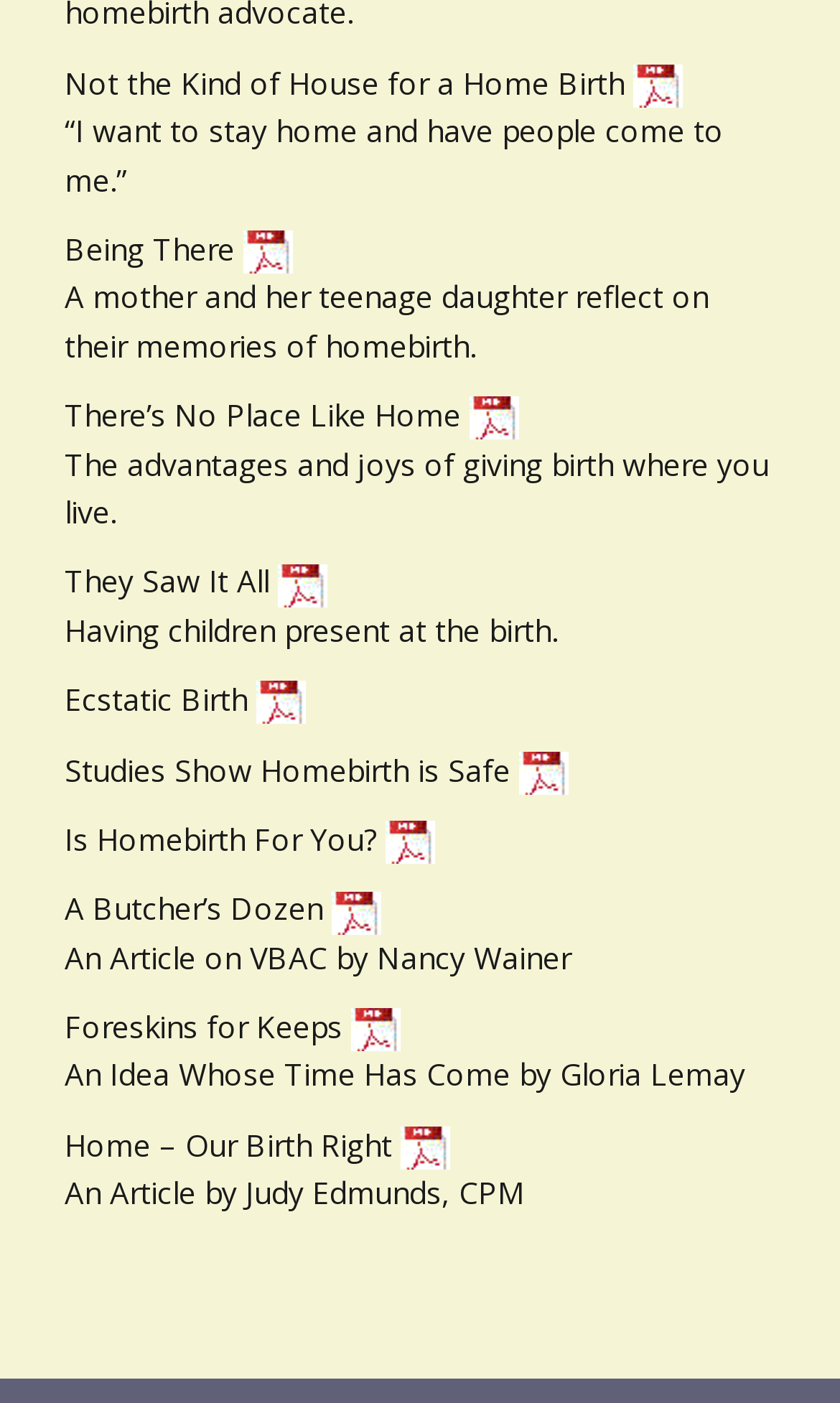Please identify the bounding box coordinates of the element's region that needs to be clicked to fulfill the following instruction: "Read 'Being There'". The bounding box coordinates should consist of four float numbers between 0 and 1, i.e., [left, top, right, bottom].

[0.29, 0.163, 0.349, 0.192]